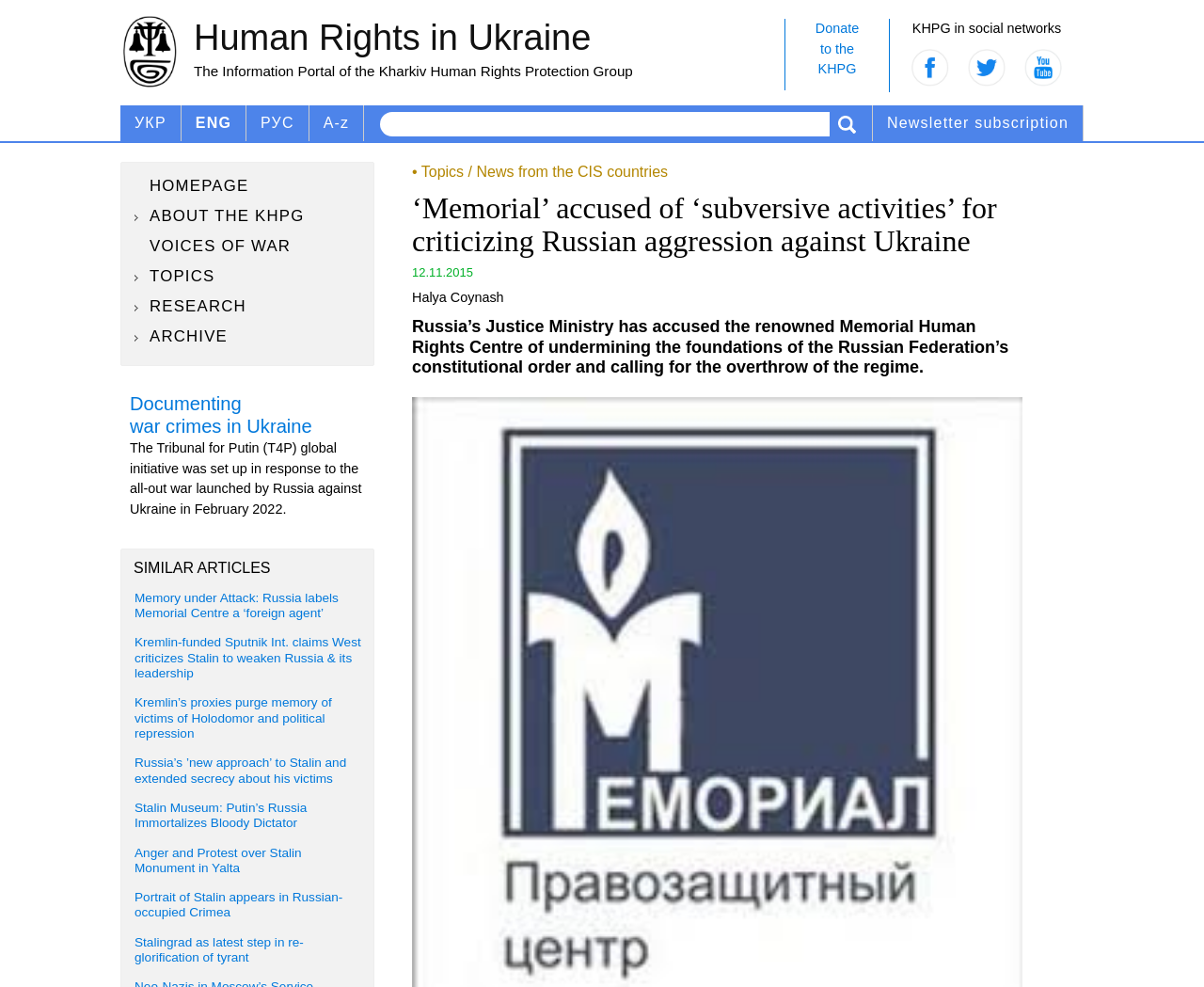What is the name of the human rights organization?
Please interpret the details in the image and answer the question thoroughly.

The name of the human rights organization can be found in the title of the webpage, which is '‘Memorial’ accused of ‘subversive activities’ for criticizing Russian aggression against Ukraine'. The title suggests that Memorial is a human rights organization that has been accused of subversive activities.